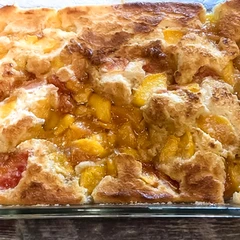Give a short answer to this question using one word or a phrase:
What is a common accompaniment to Peach Cobbler?

Vanilla ice cream